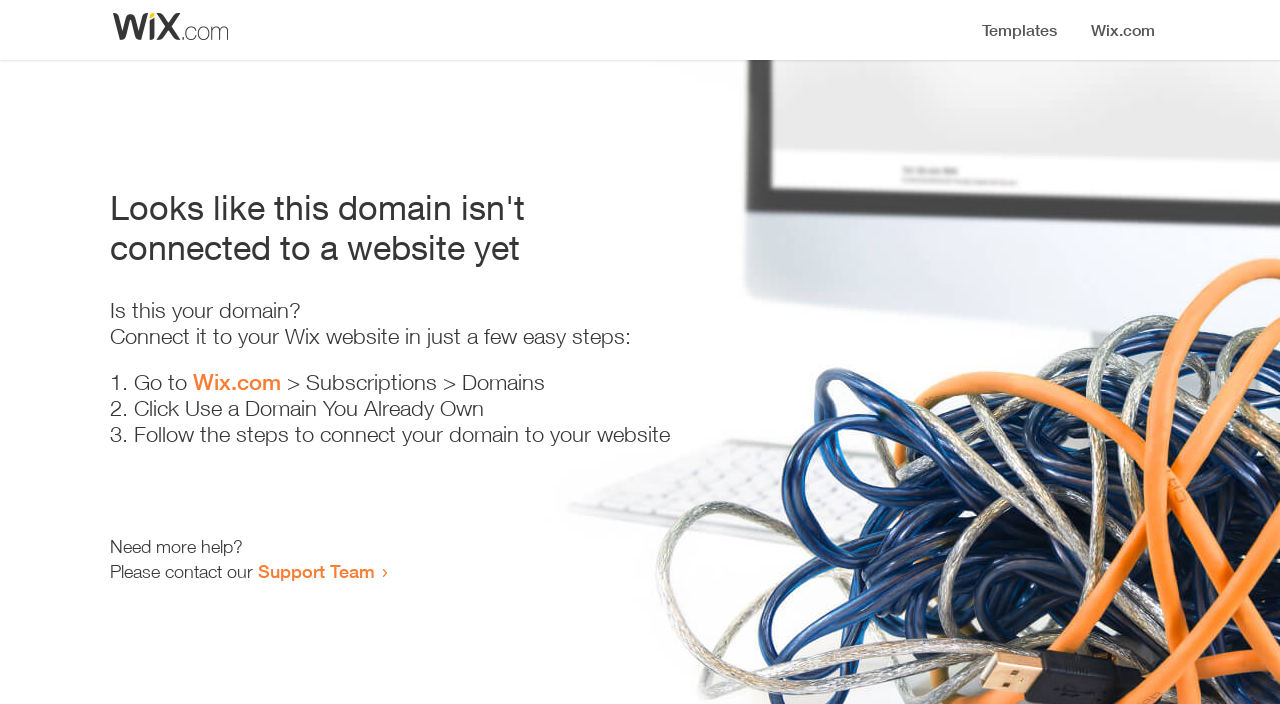How many steps are required to connect the domain to a website?
Make sure to answer the question with a detailed and comprehensive explanation.

The webpage provides a list of steps to connect the domain to a website, and there are three list markers ('1.', '2.', '3.') indicating that three steps are required.